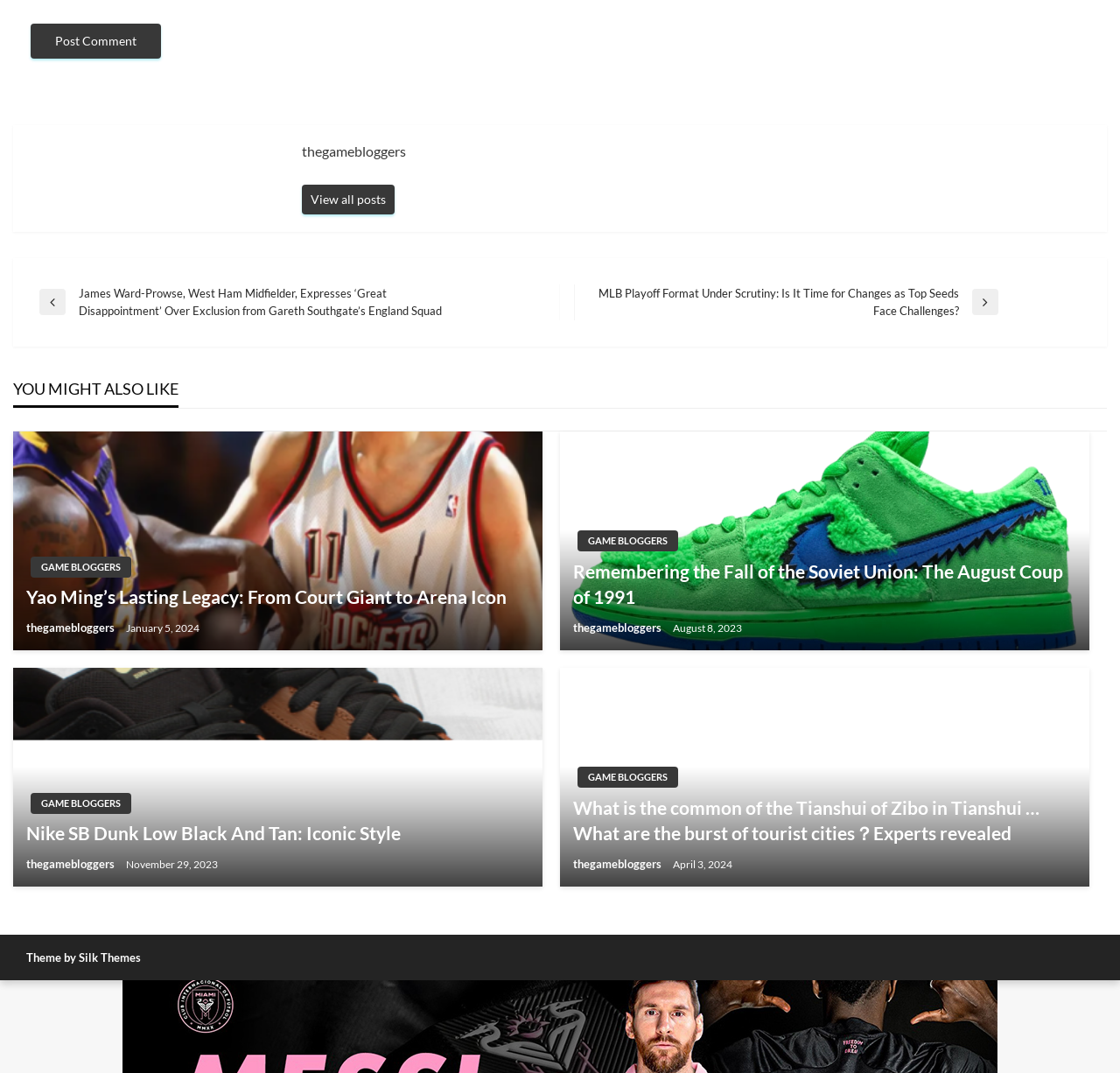Locate the bounding box coordinates of the clickable element to fulfill the following instruction: "Check the time of the article 'Nike SB Dunk Low Black And Tan: Iconic Style'". Provide the coordinates as four float numbers between 0 and 1 in the format [left, top, right, bottom].

[0.112, 0.799, 0.195, 0.812]